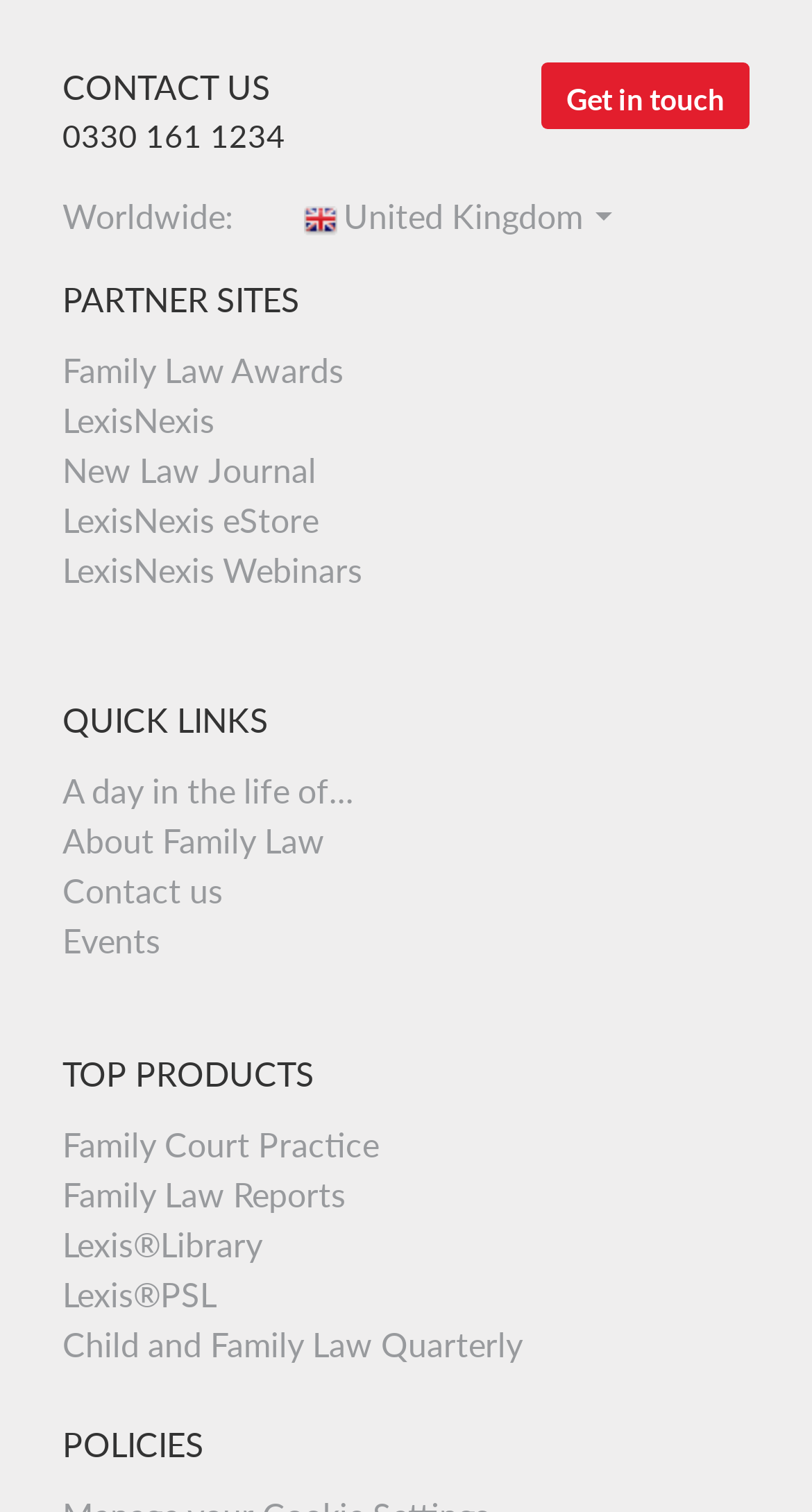For the element described, predict the bounding box coordinates as (top-left x, top-left y, bottom-right x, bottom-right y). All values should be between 0 and 1. Element description: LexisNexis

[0.077, 0.264, 0.264, 0.29]